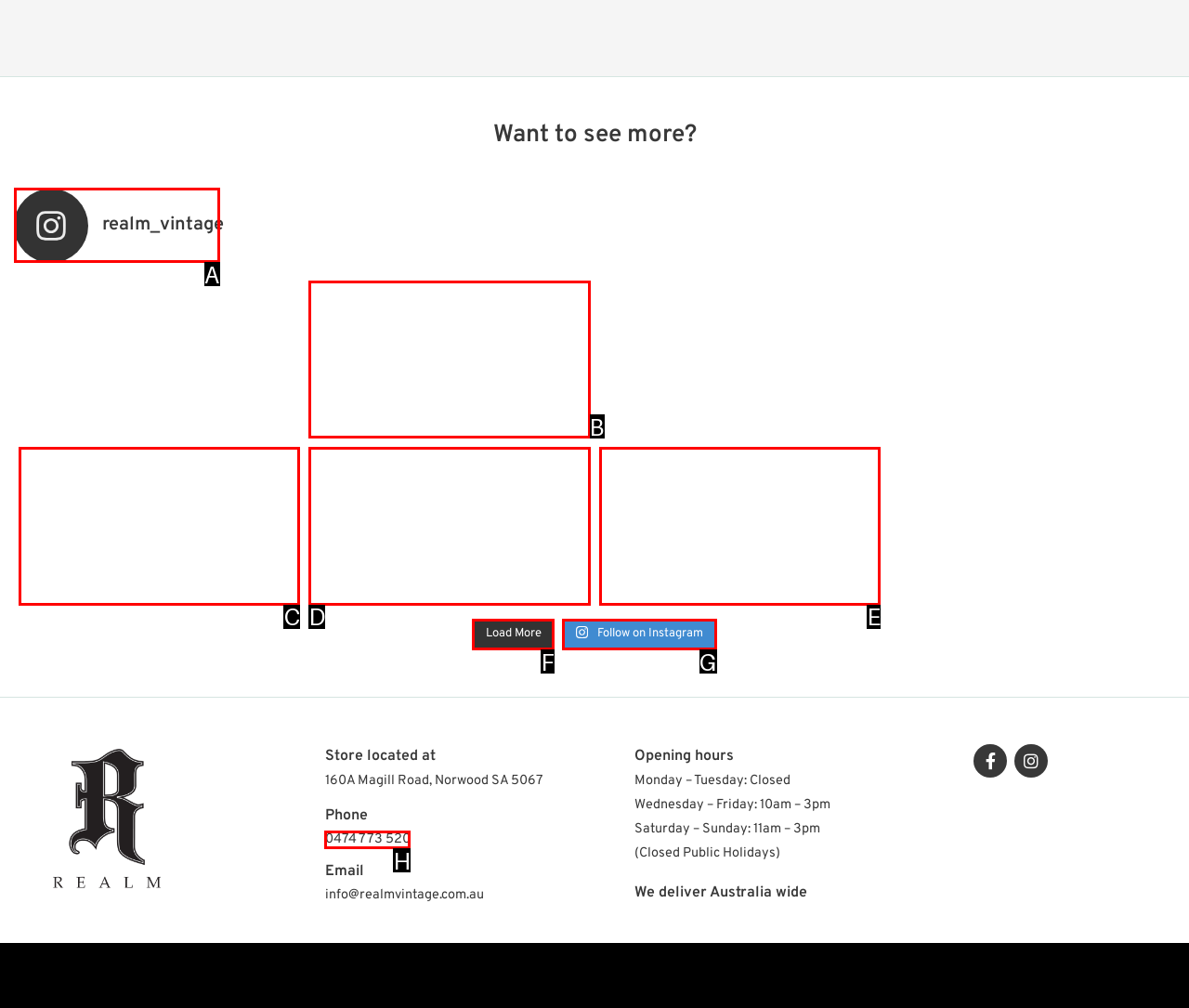Identify the correct option to click in order to accomplish the task: Call the store at 0474 773 520 Provide your answer with the letter of the selected choice.

H